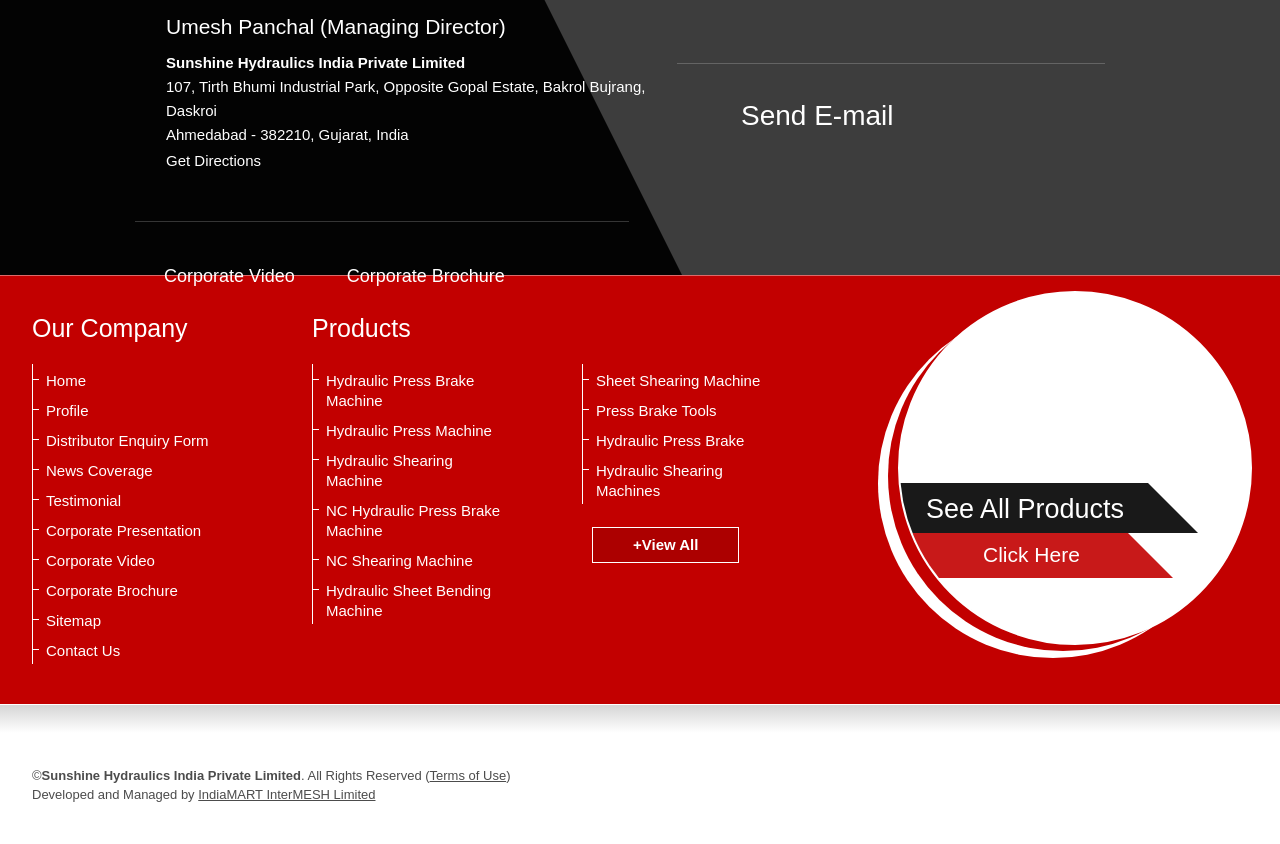Identify the bounding box coordinates of the clickable region to carry out the given instruction: "View Microposts".

None